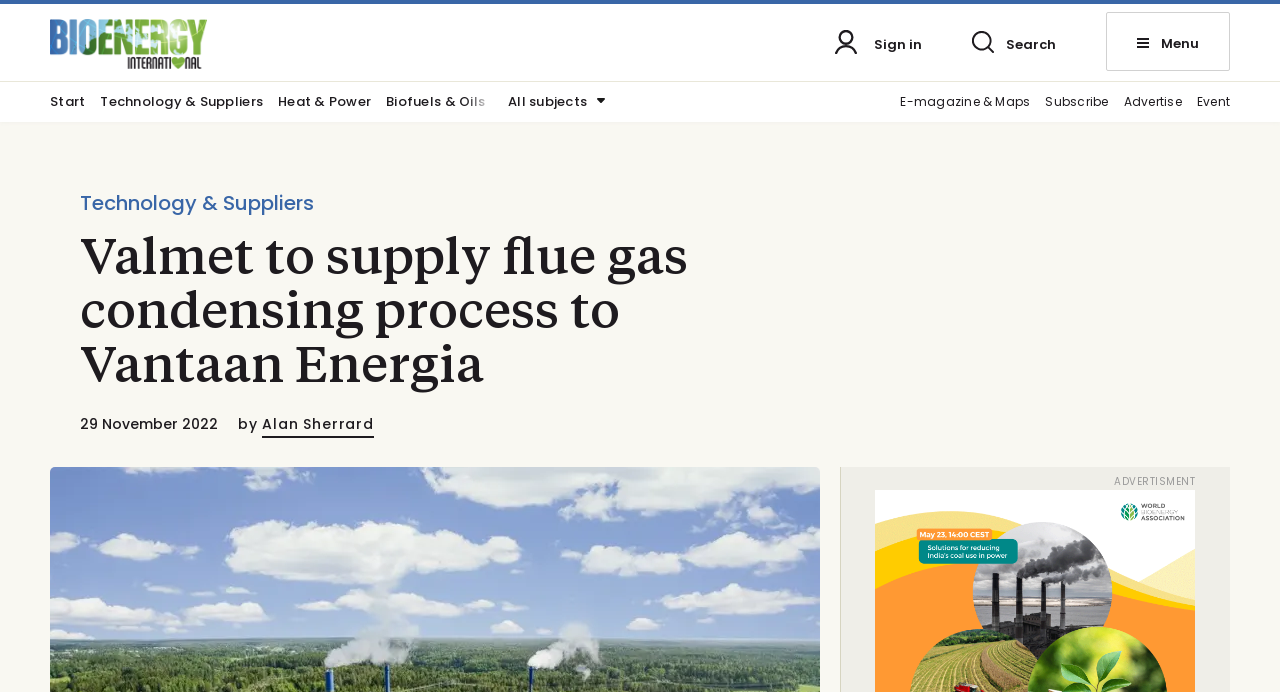Give a concise answer using only one word or phrase for this question:
Who is the author of the news article?

Alan Sherrard